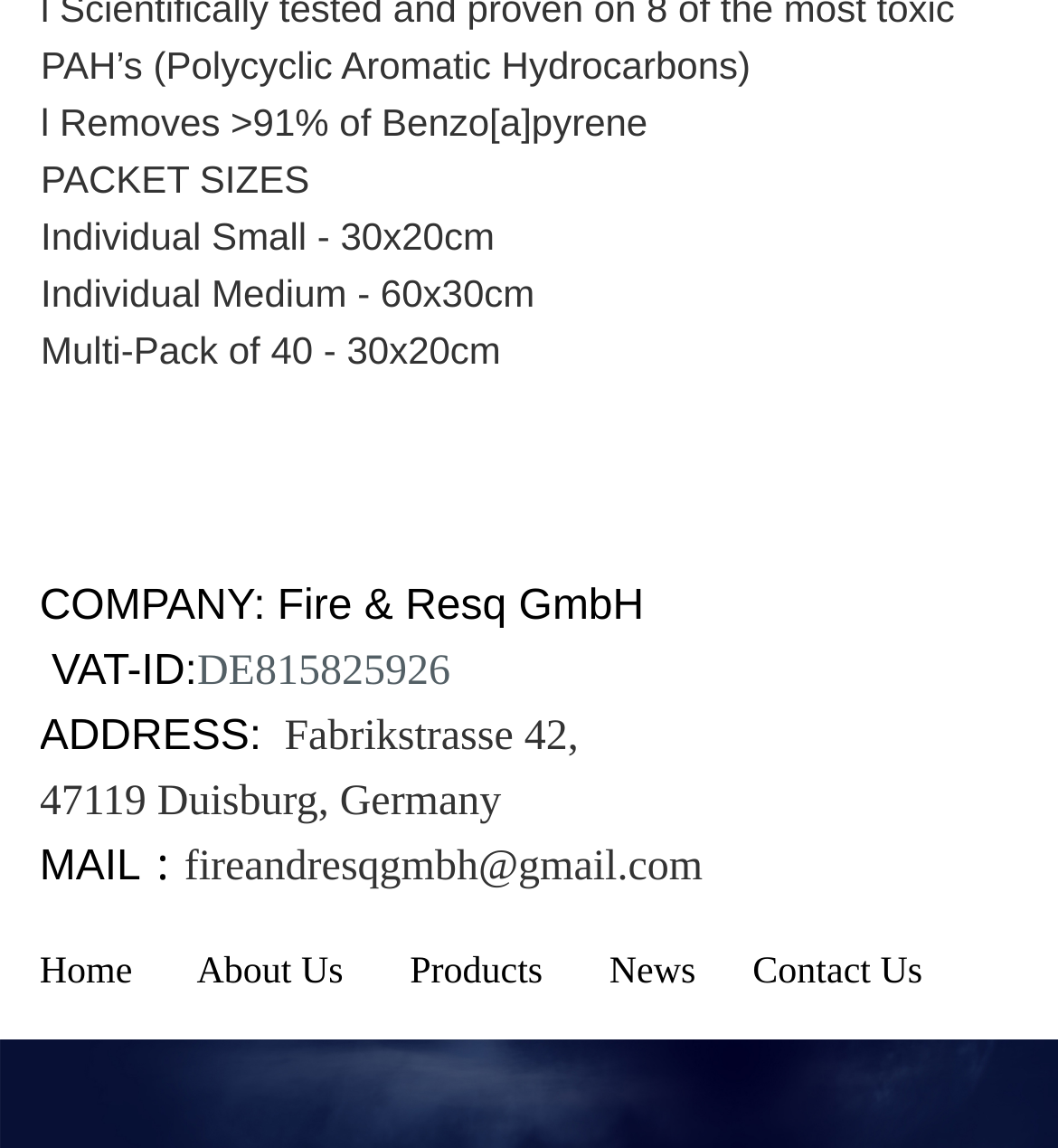What is the email address of the company? Using the information from the screenshot, answer with a single word or phrase.

fireandresqgmbh@gmail.com